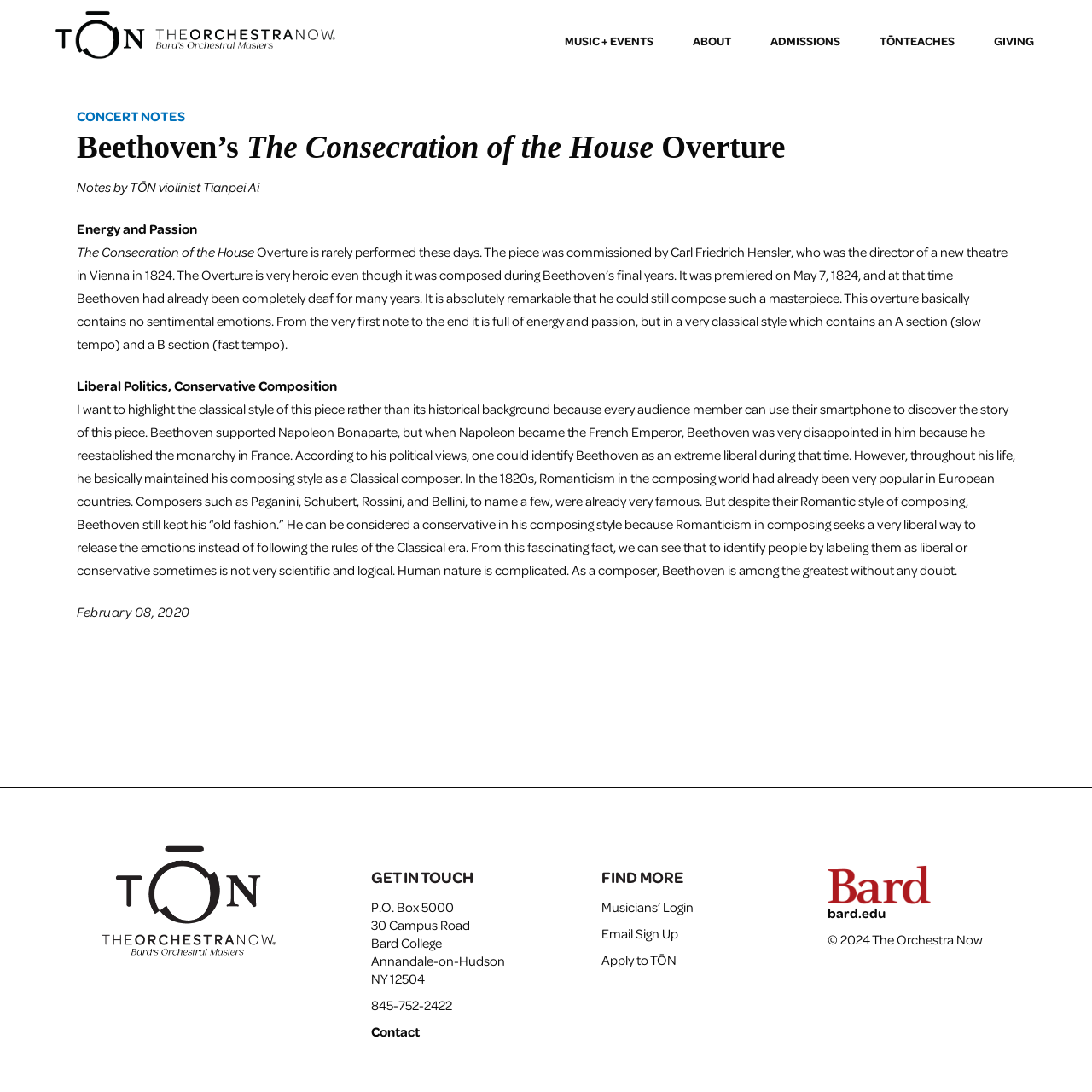Please determine the bounding box coordinates for the element that should be clicked to follow these instructions: "Click on MUSIC + EVENTS".

[0.499, 0.0, 0.616, 0.075]